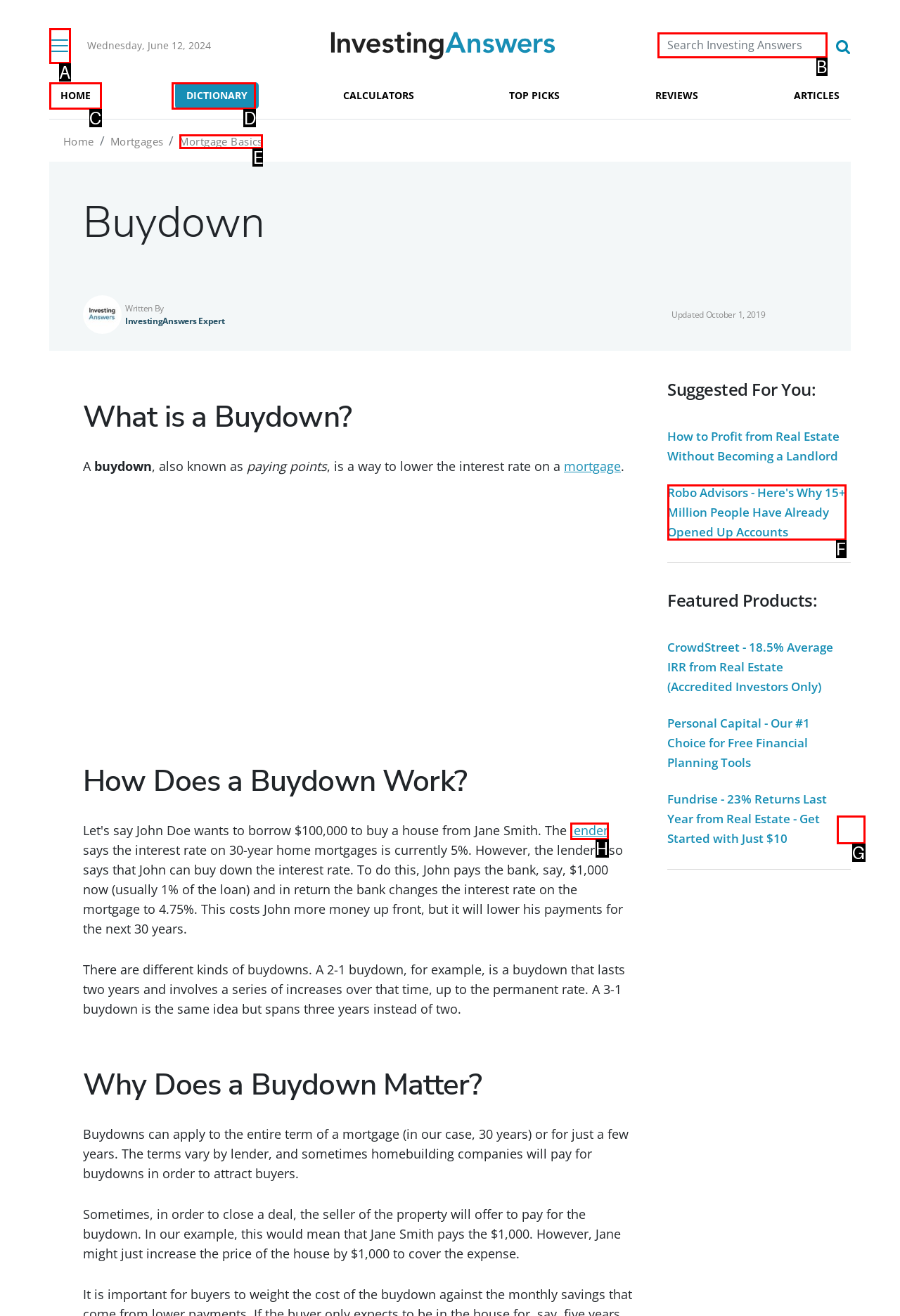Identify the HTML element to click to fulfill this task: Get in the book
Answer with the letter from the given choices.

None